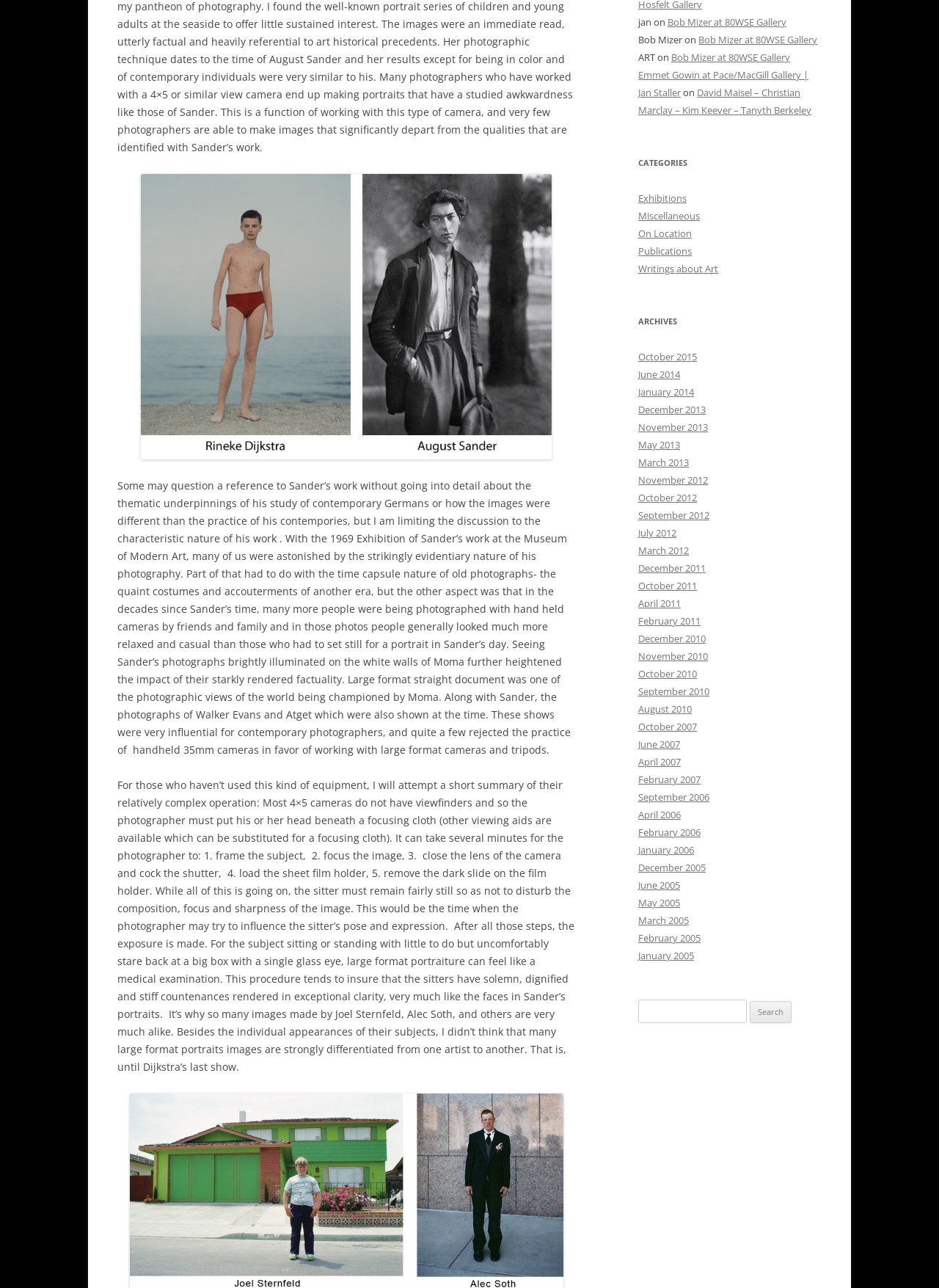Please specify the bounding box coordinates in the format (top-left x, top-left y, bottom-right x, bottom-right y), with values ranging from 0 to 1. Identify the bounding box for the UI component described as follows: Miscellaneous

[0.68, 0.163, 0.745, 0.173]